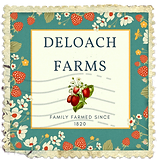What is illustrated at the center of the label?
Look at the image and answer with only one word or phrase.

strawberries and flowers